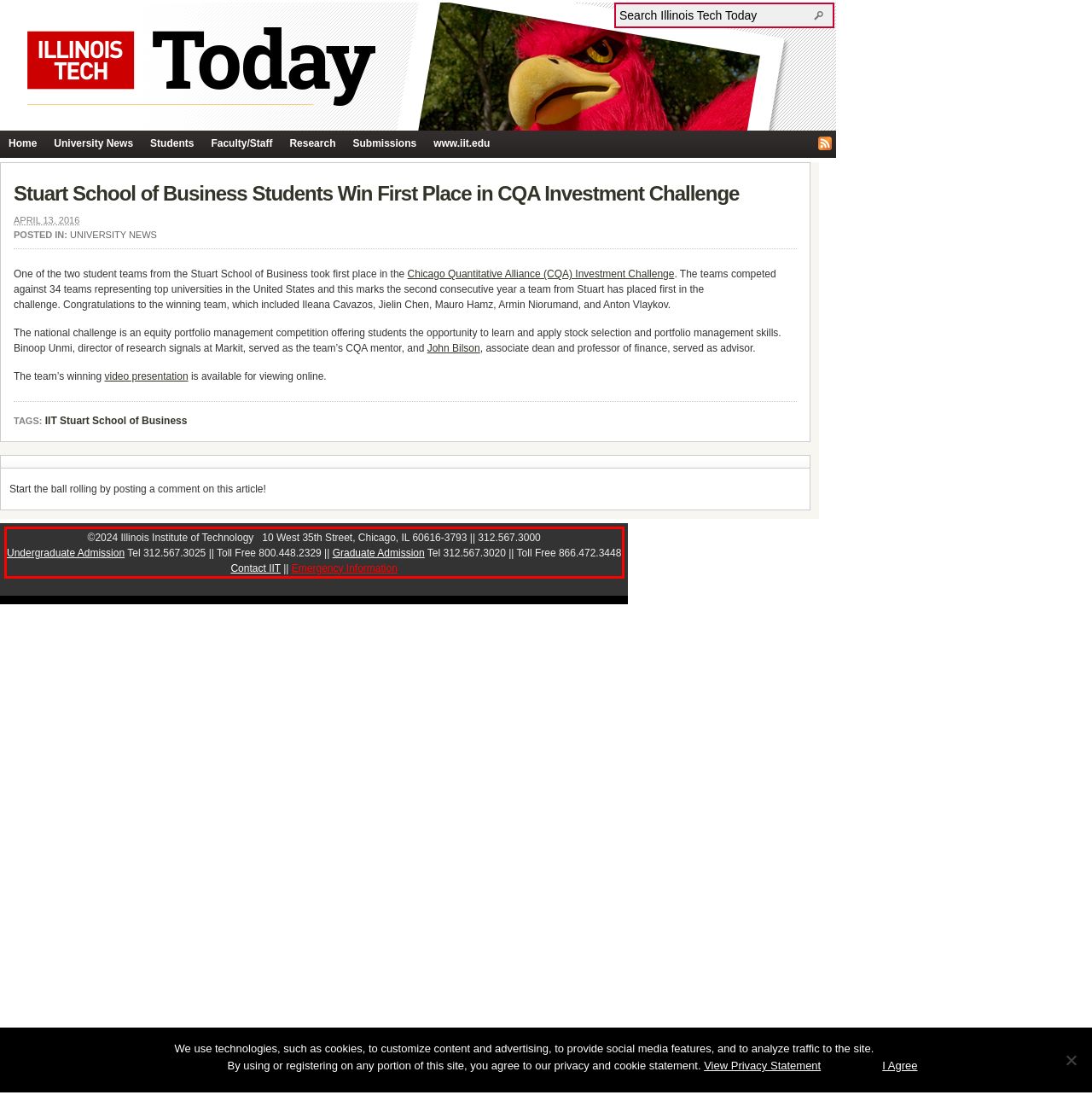You are presented with a webpage screenshot featuring a red bounding box. Perform OCR on the text inside the red bounding box and extract the content.

©2024 Illinois Institute of Technology 10 West 35th Street, Chicago, IL 60616-3793 || 312.567.3000 Undergraduate Admission Tel 312.567.3025 || Toll Free 800.448.2329 || Graduate Admission Tel 312.567.3020 || Toll Free 866.472.3448 Contact IIT || Emergency Information